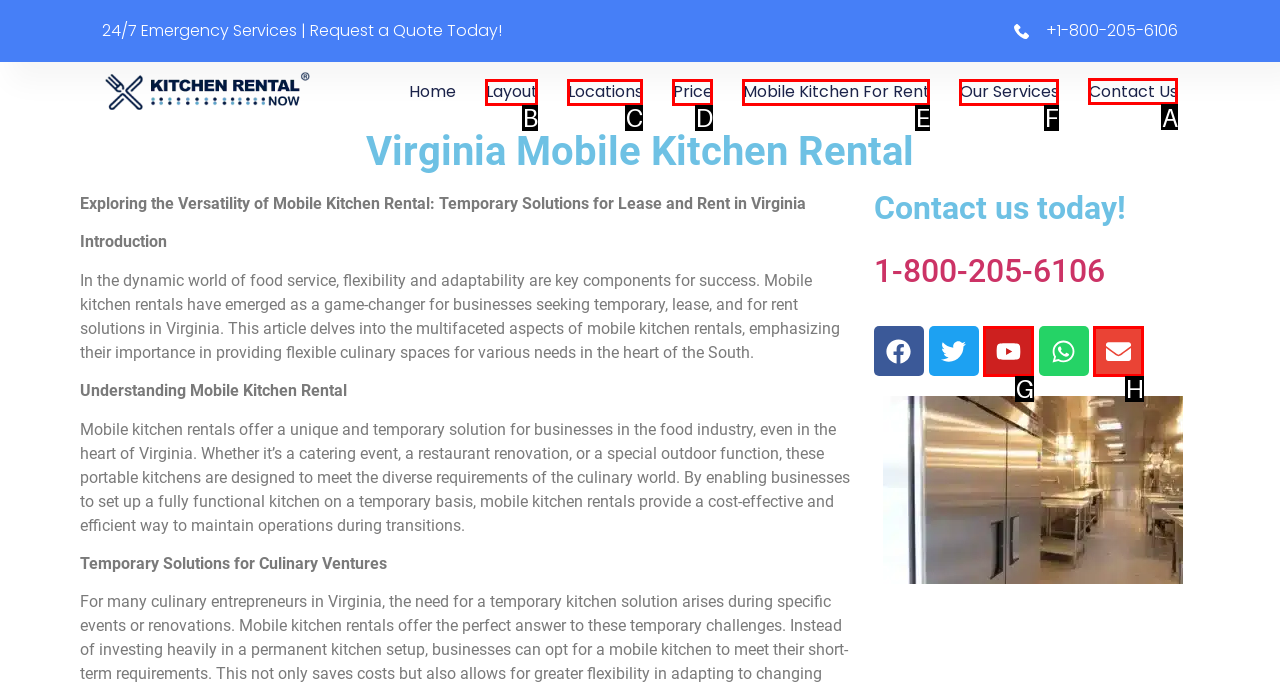Select the letter of the UI element you need to click on to fulfill this task: Contact Us. Write down the letter only.

A